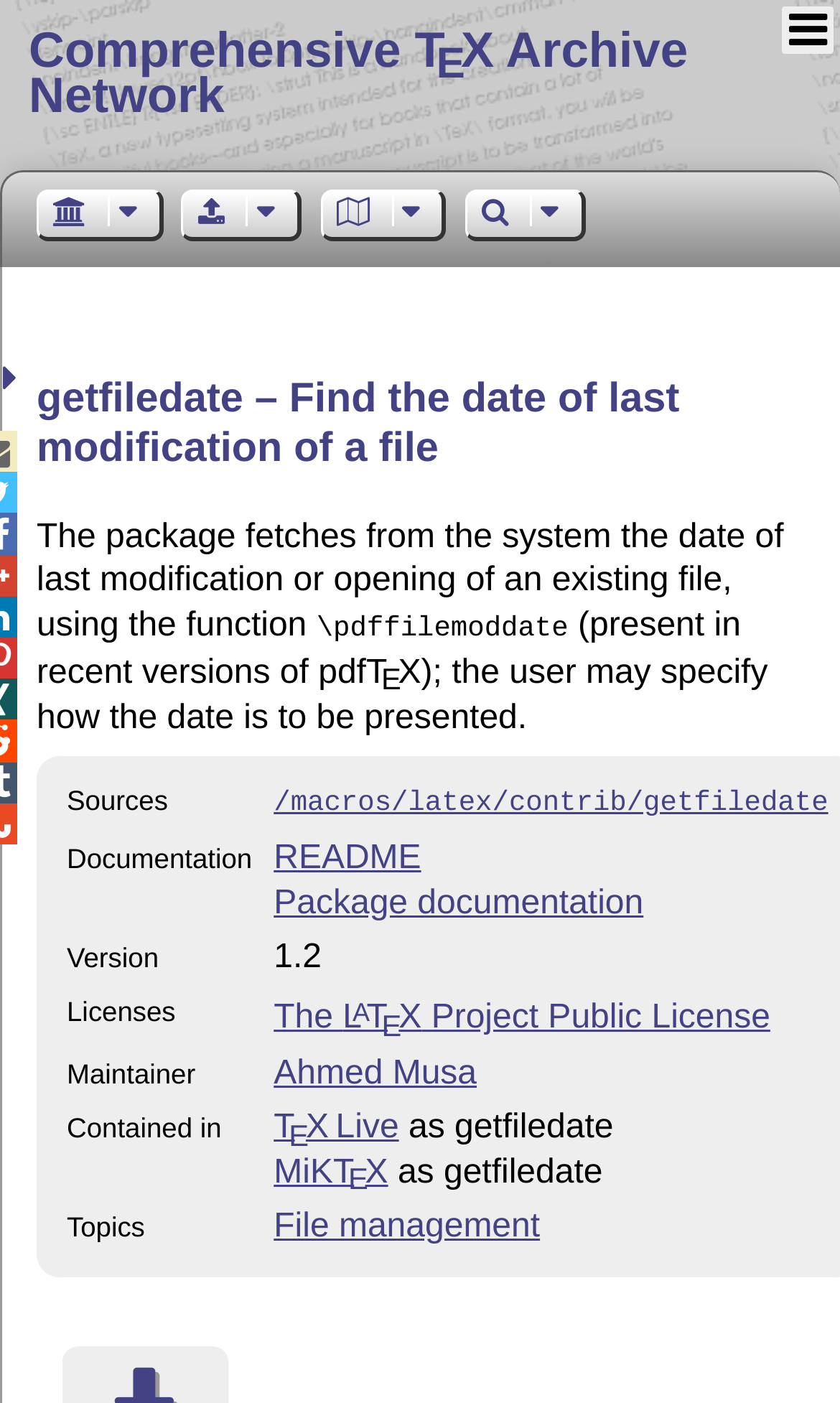Predict the bounding box of the UI element based on this description: "parent_node:  title="Toggle share"".

[0.003, 0.255, 0.03, 0.285]